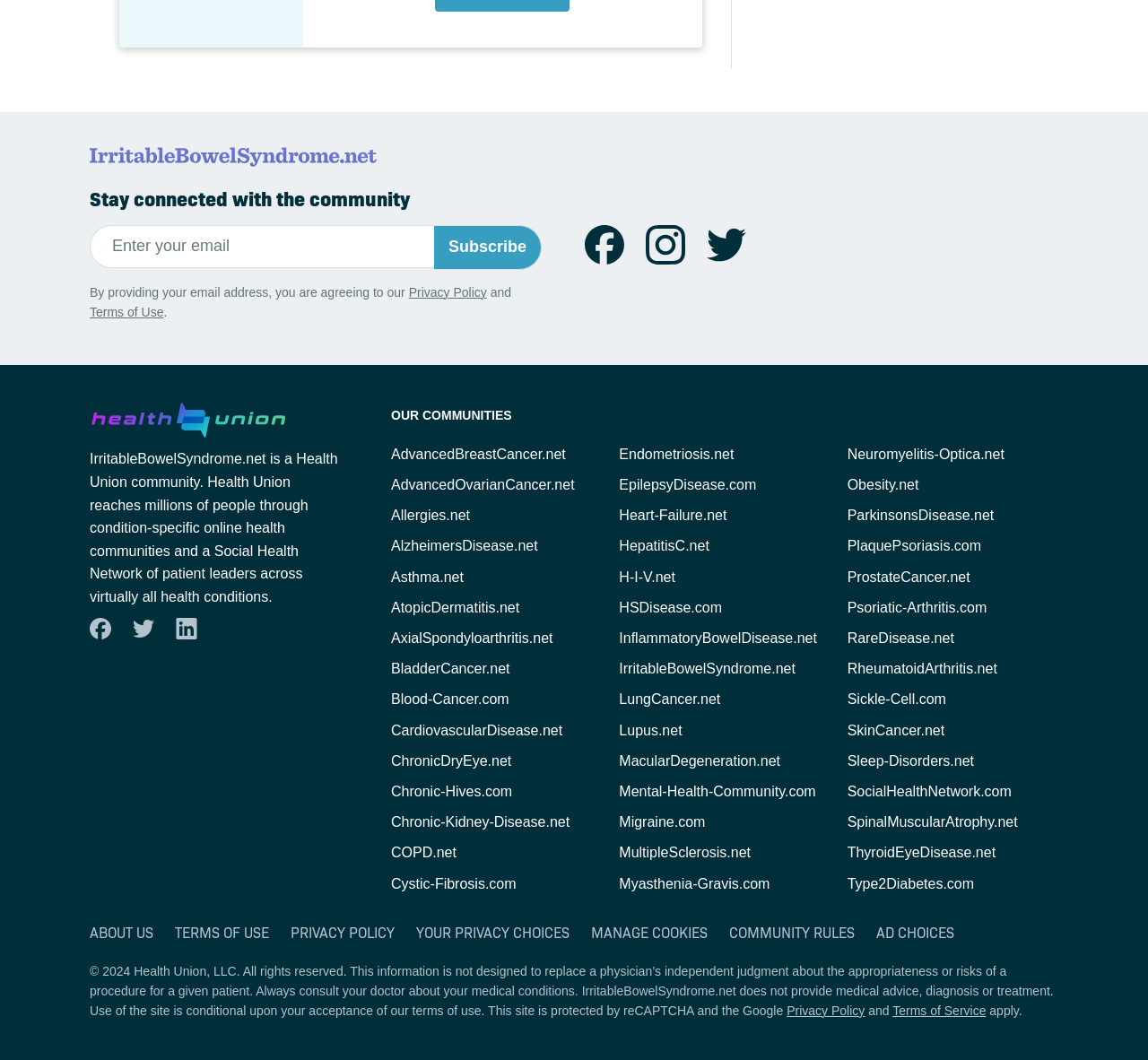Locate the bounding box coordinates of the clickable element to fulfill the following instruction: "Follow us on facebook". Provide the coordinates as four float numbers between 0 and 1 in the format [left, top, right, bottom].

[0.509, 0.212, 0.544, 0.25]